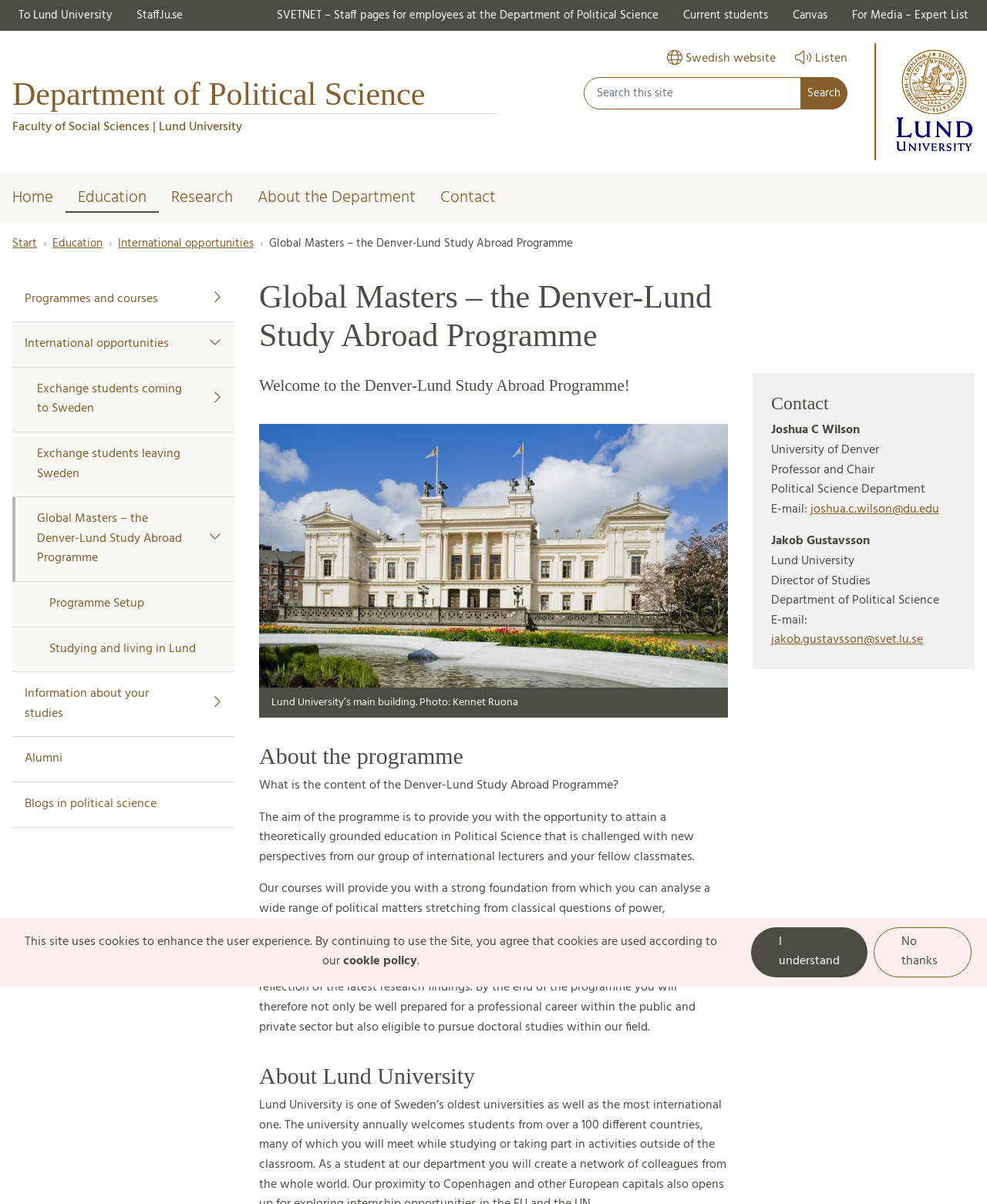Can you specify the bounding box coordinates for the region that should be clicked to fulfill this instruction: "Go to the 'Home' page".

None